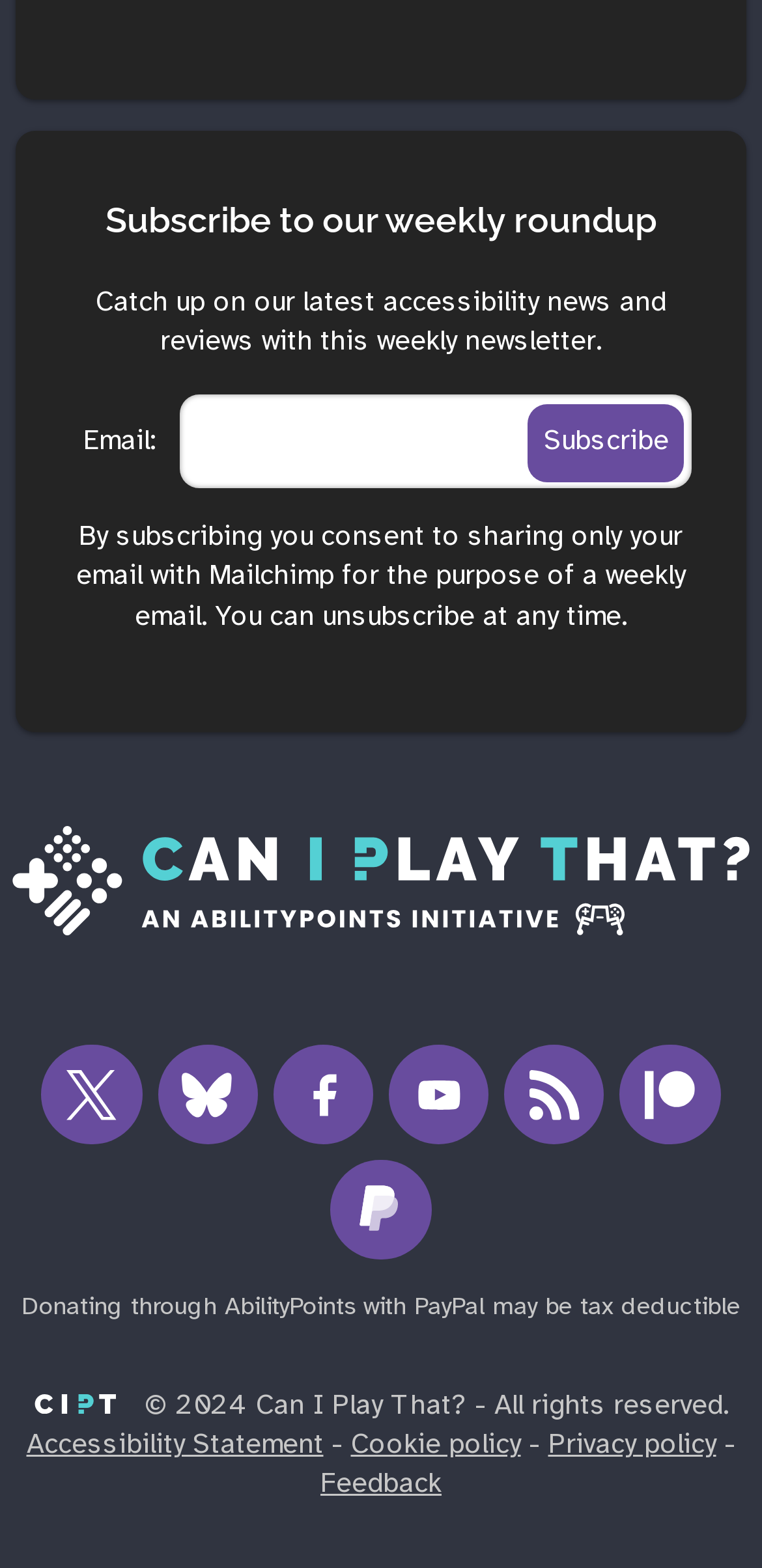Please respond to the question using a single word or phrase:
What is the alternative way to donate besides PayPal?

AbilityPoints